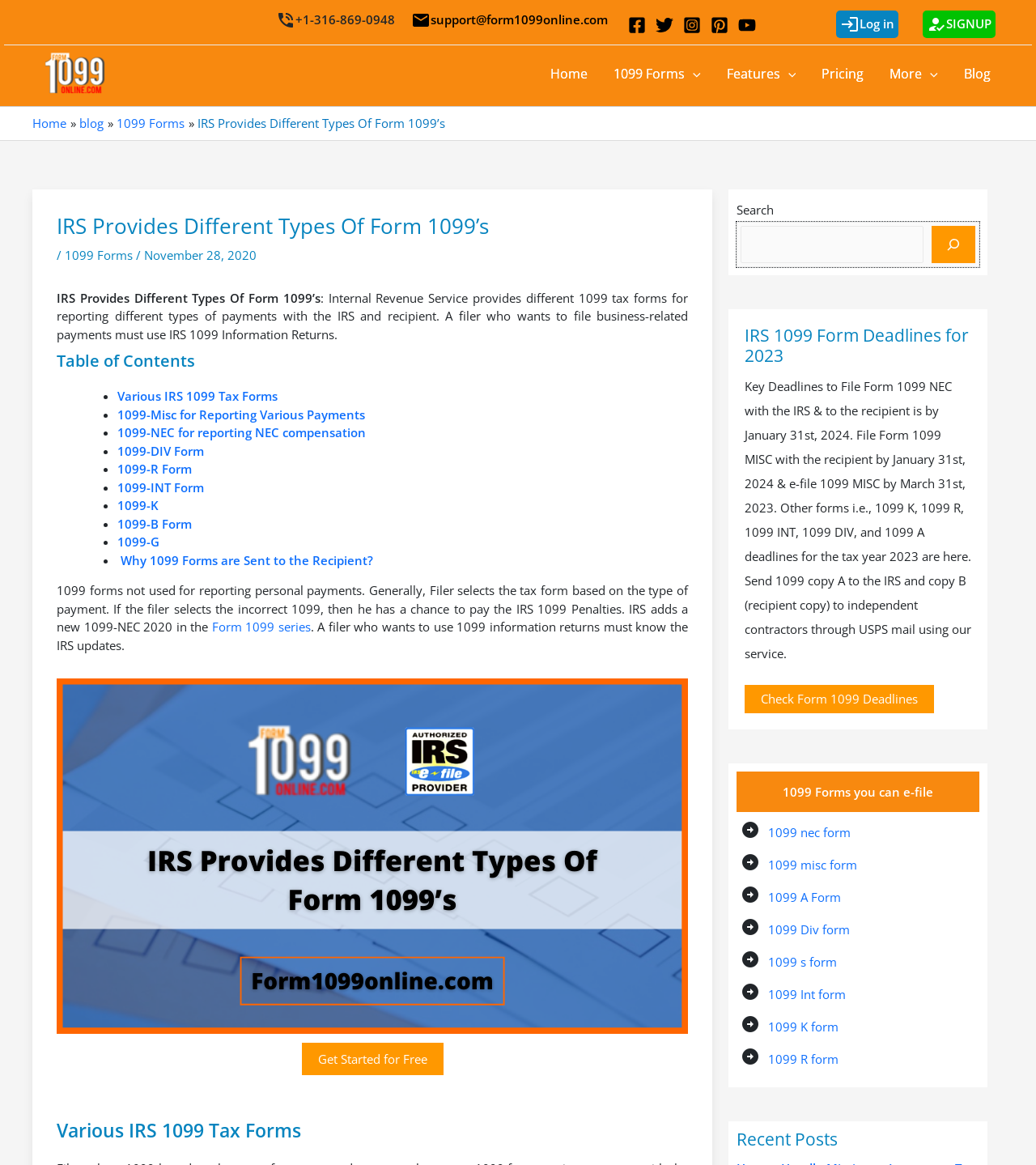How many types of 1099 forms are mentioned on the webpage?
Using the image as a reference, give a one-word or short phrase answer.

10